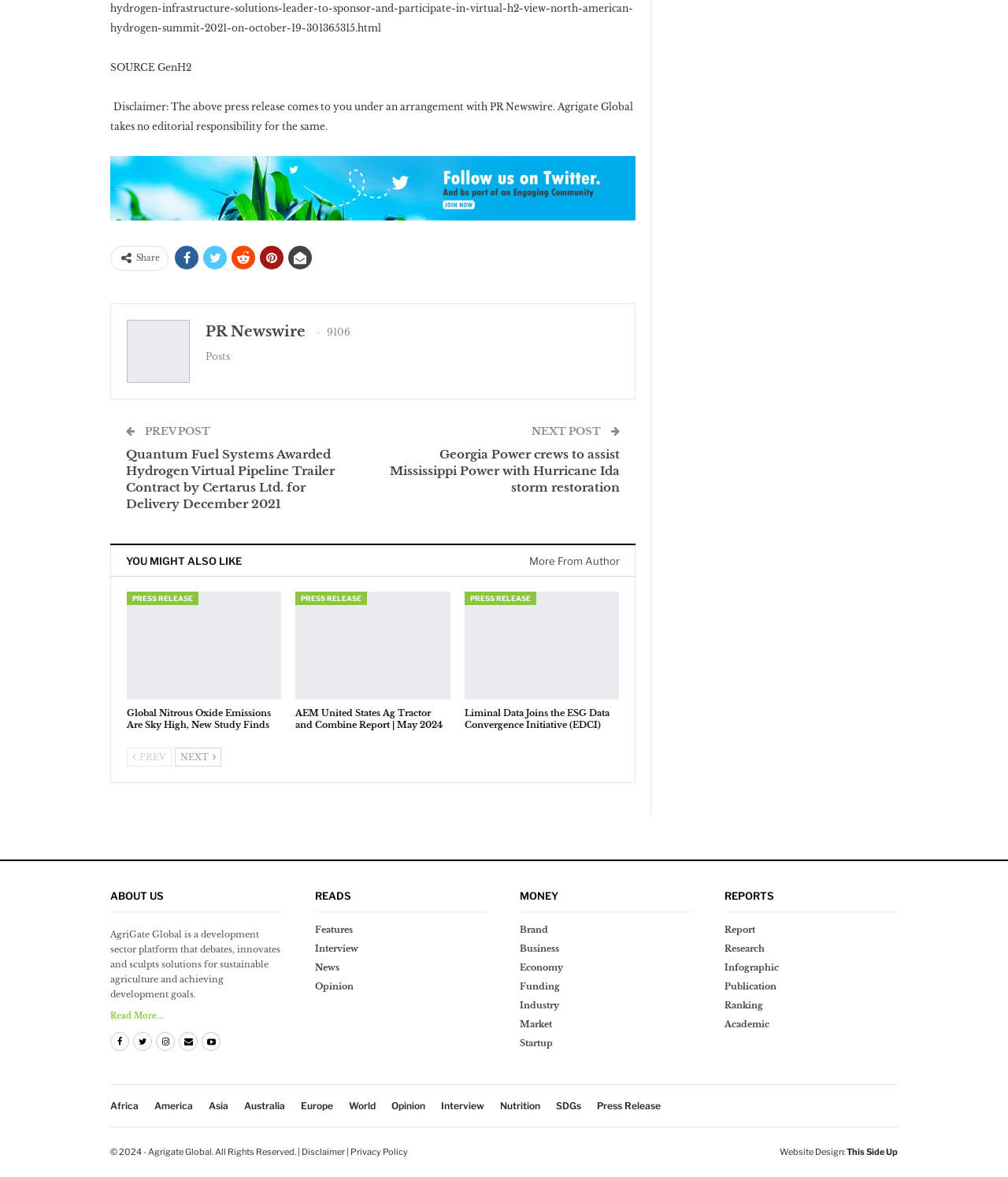Please determine the bounding box coordinates for the element with the description: "Europe".

[0.298, 0.934, 0.33, 0.944]